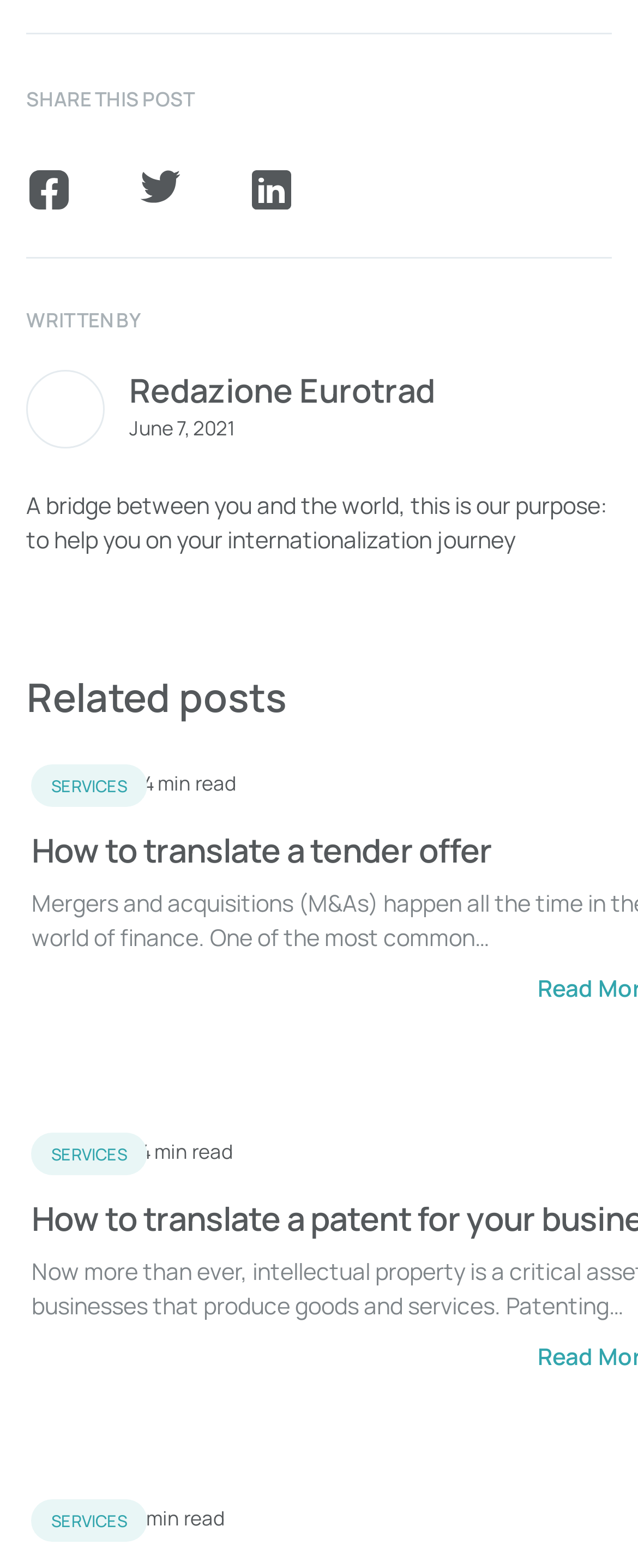Answer the following query concisely with a single word or phrase:
What is the date of the post?

June 7, 2021